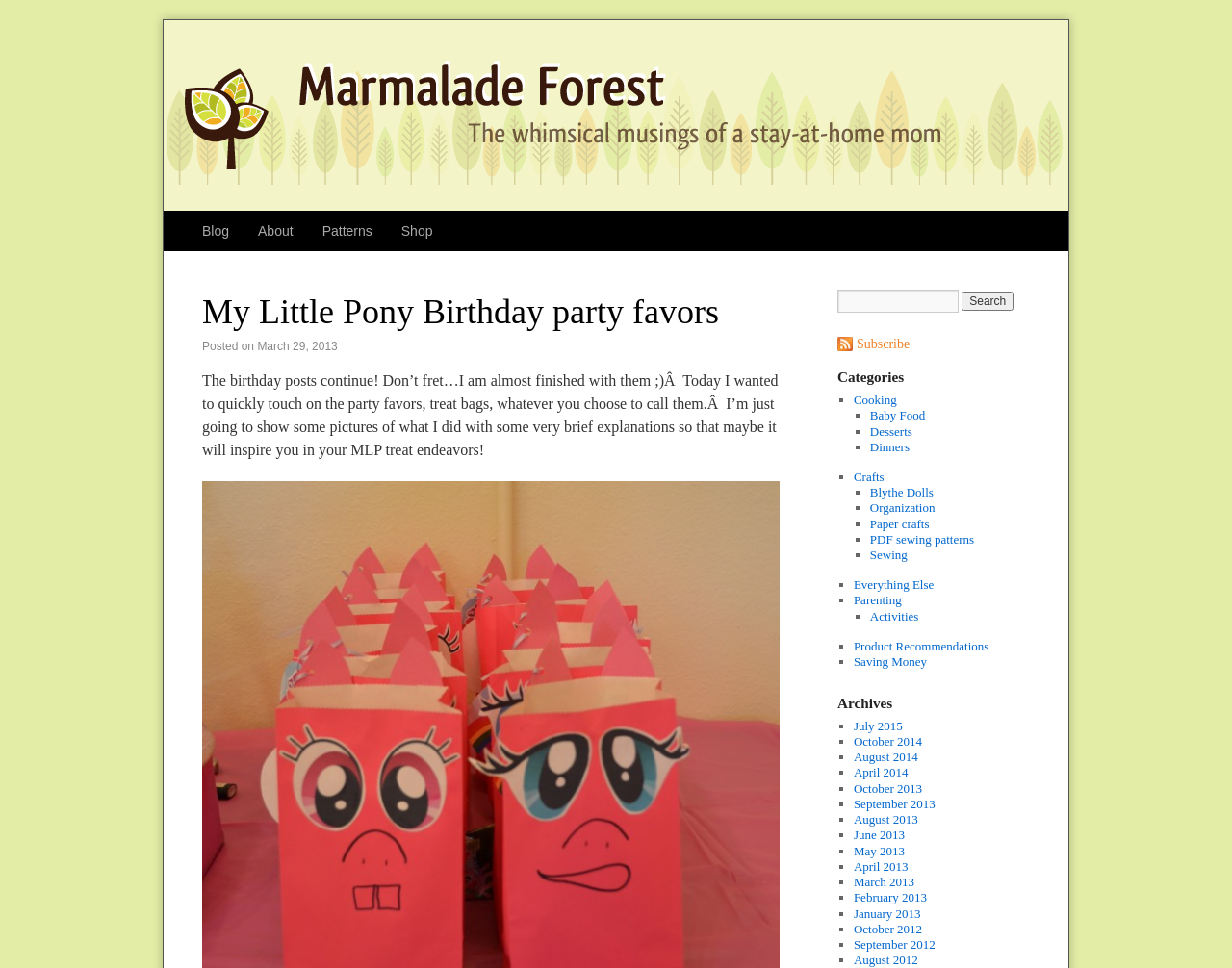Please locate the bounding box coordinates of the element that needs to be clicked to achieve the following instruction: "Go to the Patterns page". The coordinates should be four float numbers between 0 and 1, i.e., [left, top, right, bottom].

[0.25, 0.218, 0.314, 0.259]